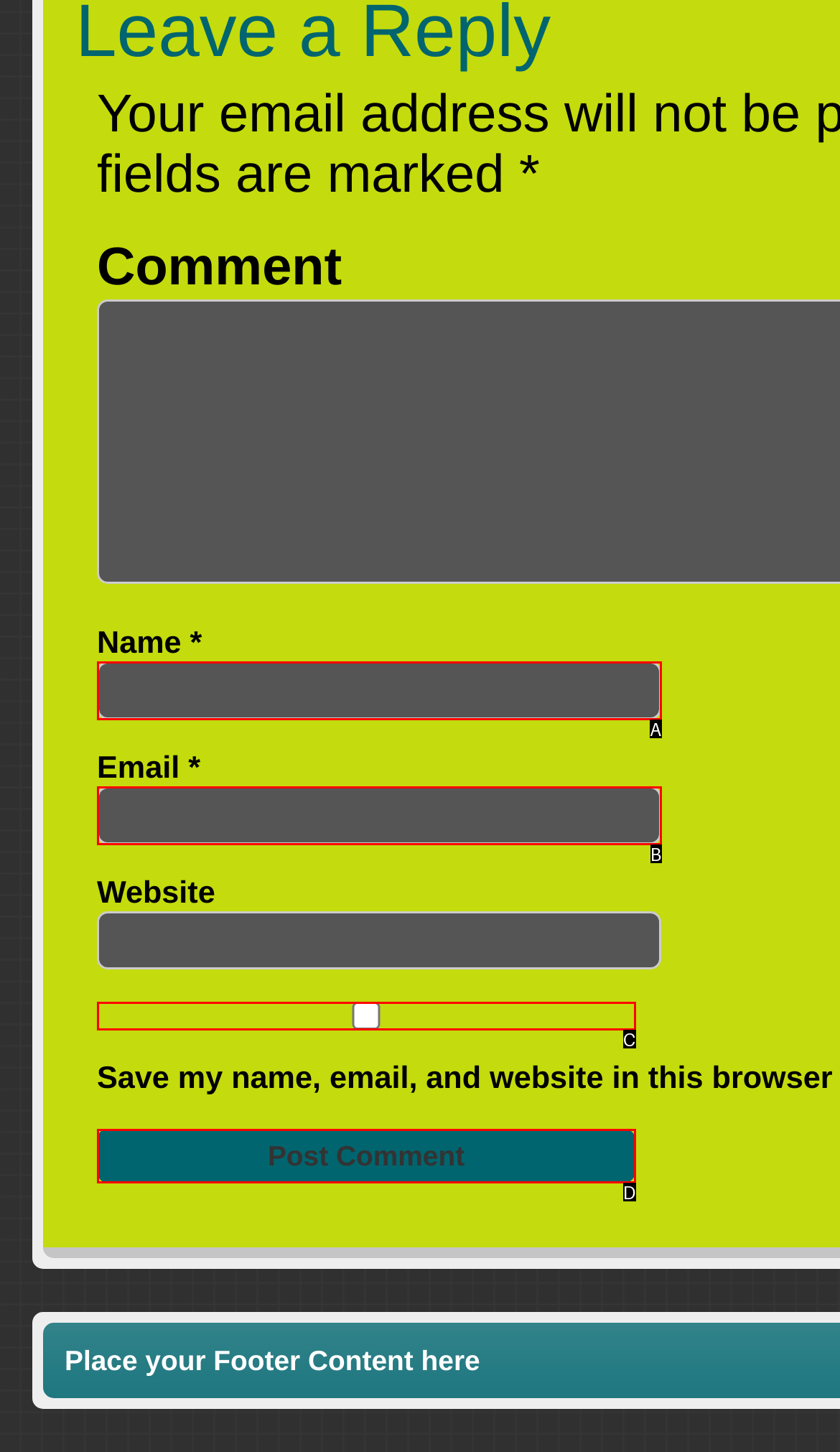Given the description: parent_node: Email * aria-describedby="email-notes" name="email", identify the HTML element that corresponds to it. Respond with the letter of the correct option.

B